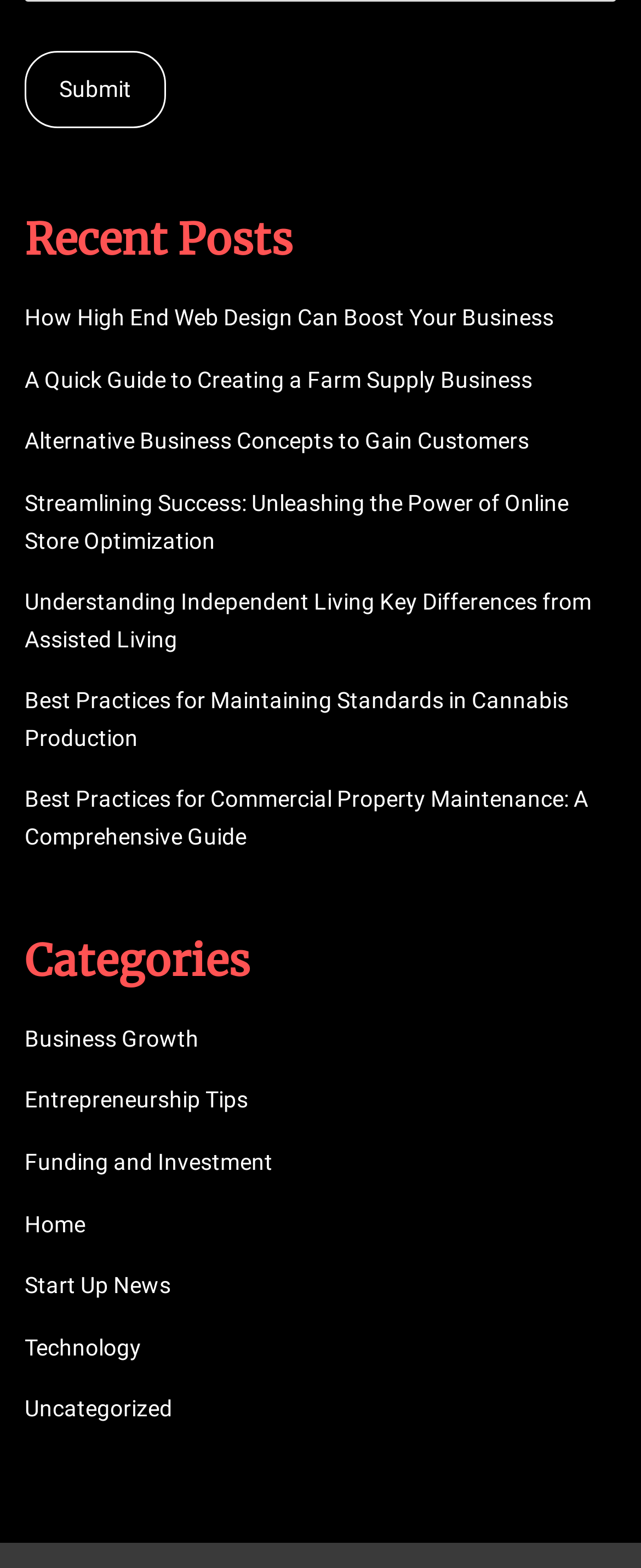How many categories are listed?
Kindly answer the question with as much detail as you can.

The categories are listed under the 'Categories' heading, and there are 8 links listed, namely 'Business Growth', 'Entrepreneurship Tips', 'Funding and Investment', 'Home', 'Start Up News', 'Technology', and 'Uncategorized'.